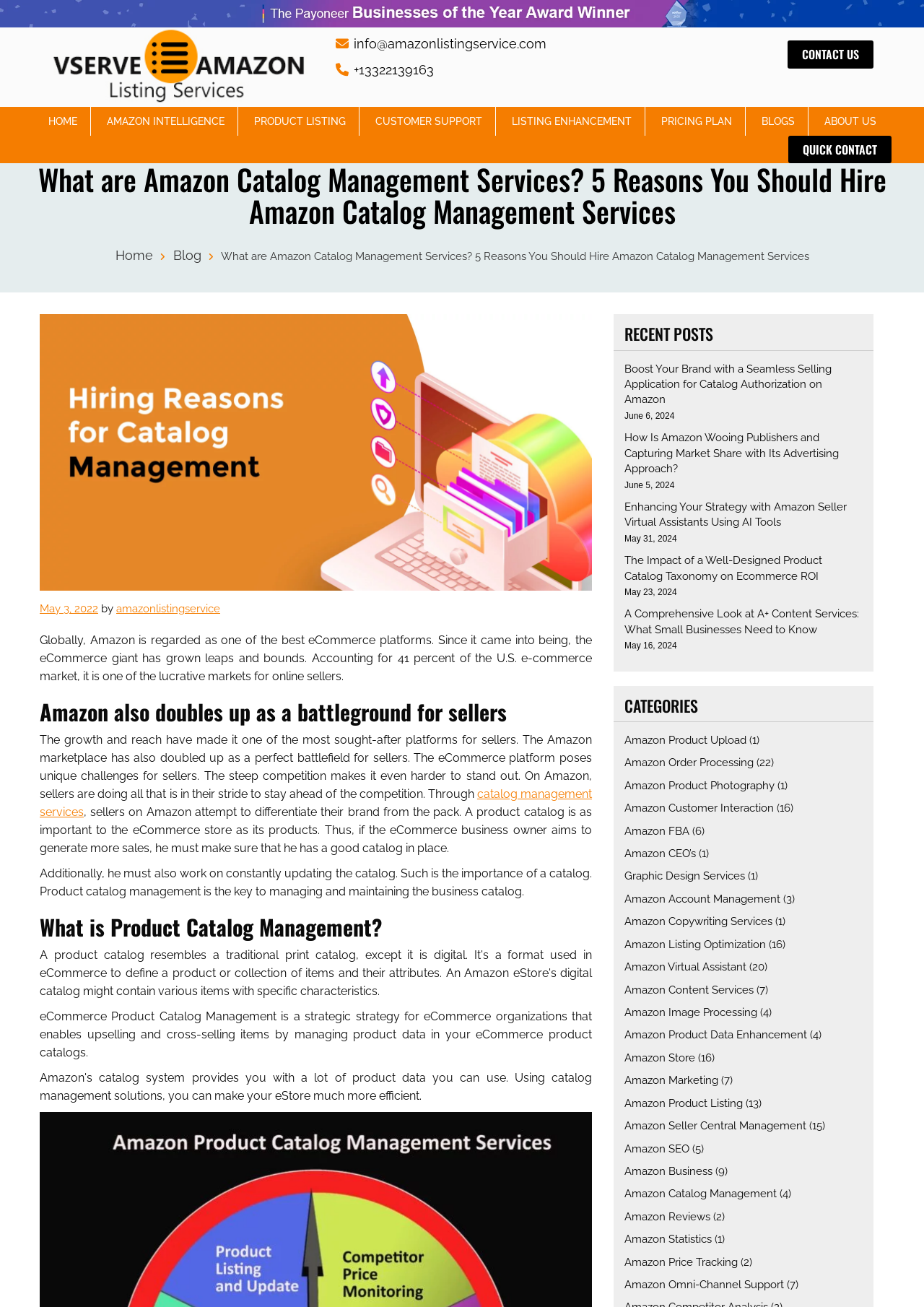Given the description: "Amazon Content Services", determine the bounding box coordinates of the UI element. The coordinates should be formatted as four float numbers between 0 and 1, [left, top, right, bottom].

[0.676, 0.752, 0.816, 0.762]